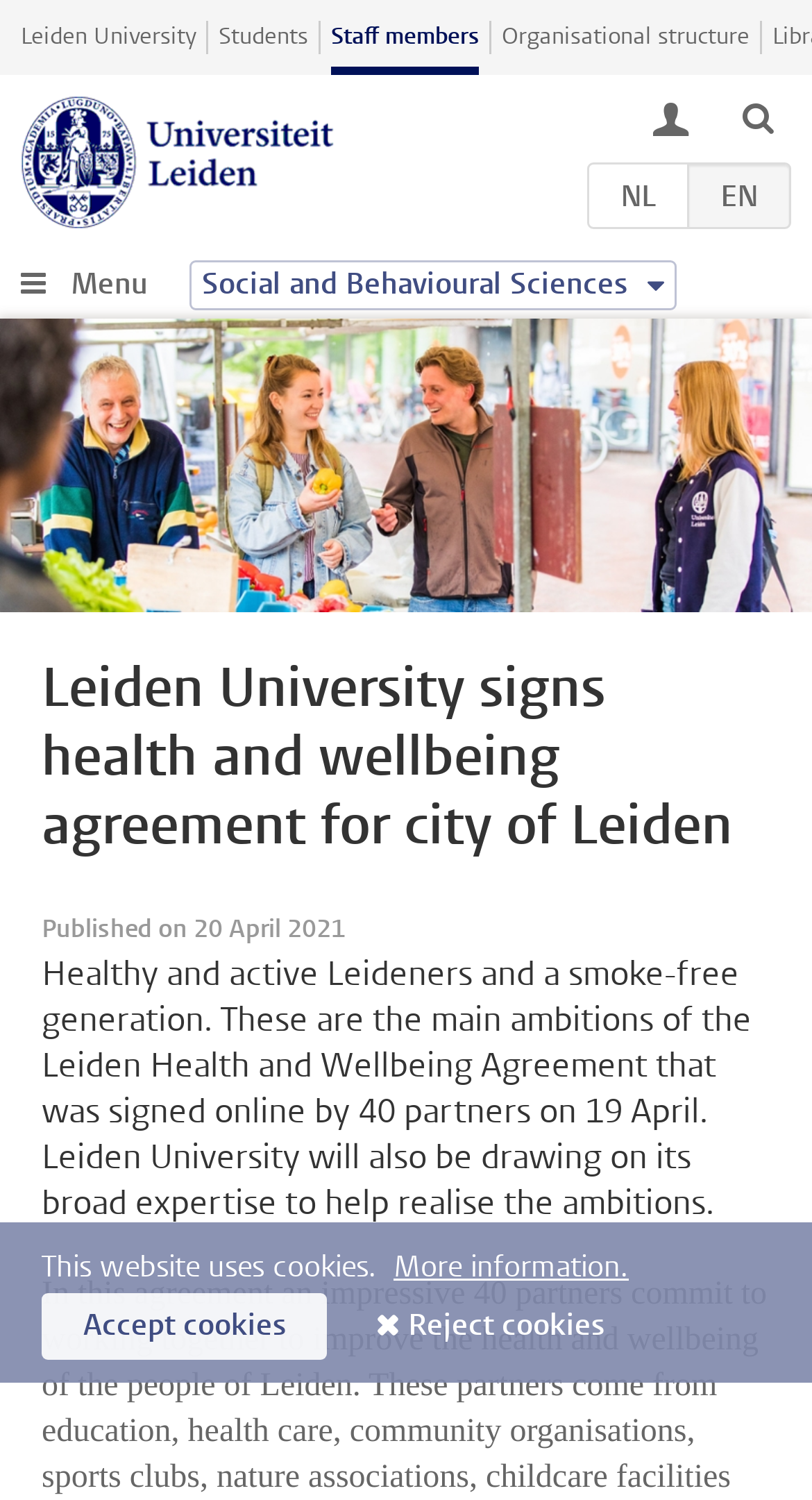Create a detailed narrative of the webpage’s visual and textual elements.

The webpage is about Leiden University signing a health and wellbeing agreement for the city of Leiden. At the top left, there is a link to "Leiden University" and a heading "Universiteit Leiden" with an image of the university's logo. Below this, there are links to "Students", "Staff members", and "Organisational structure". 

On the top right, there are language options, including "NL" with an abbreviation "Nederlands" and "EN" with an abbreviation "English". There are also two buttons with icons, one for search and one for settings.

Below the language options, there is a menu button with an icon and a link to "Social and Behavioural Sciences" with an icon. 

The main content of the webpage is a news article about the Leiden Health and Wellbeing Agreement. The article has a heading "Leiden University signs health and wellbeing agreement for city of Leiden" and a publication date "Published on 20 April 2021". The article text describes the main ambitions of the agreement, which are to have healthy and active Leideners and a smoke-free generation. 

At the bottom of the webpage, there is a notice about the website using cookies, with a link to "More information" and two buttons to "Accept cookies" or "Reject cookies".